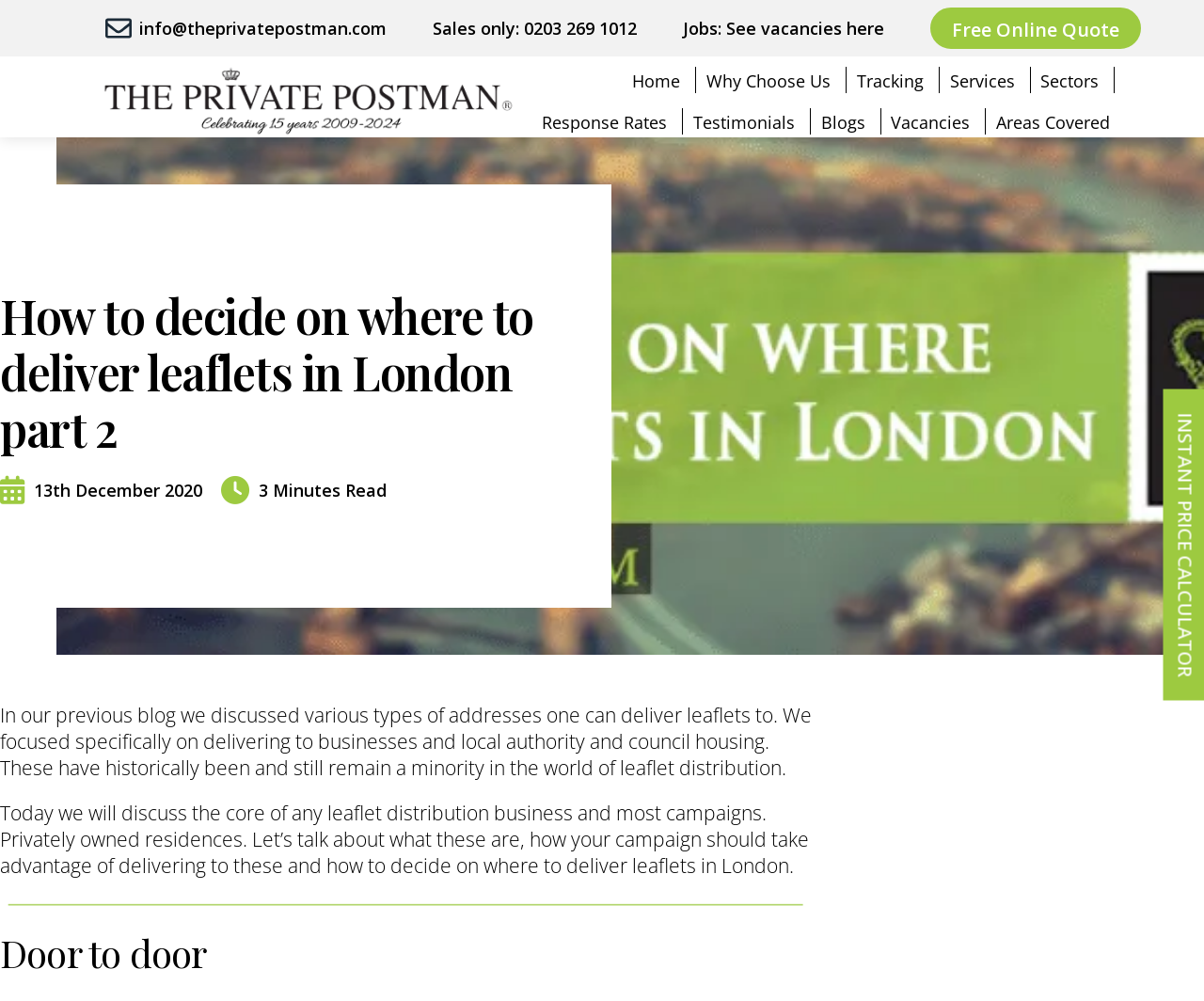Determine the bounding box coordinates of the UI element described by: "Jobs: See vacancies here".

[0.567, 0.02, 0.735, 0.037]